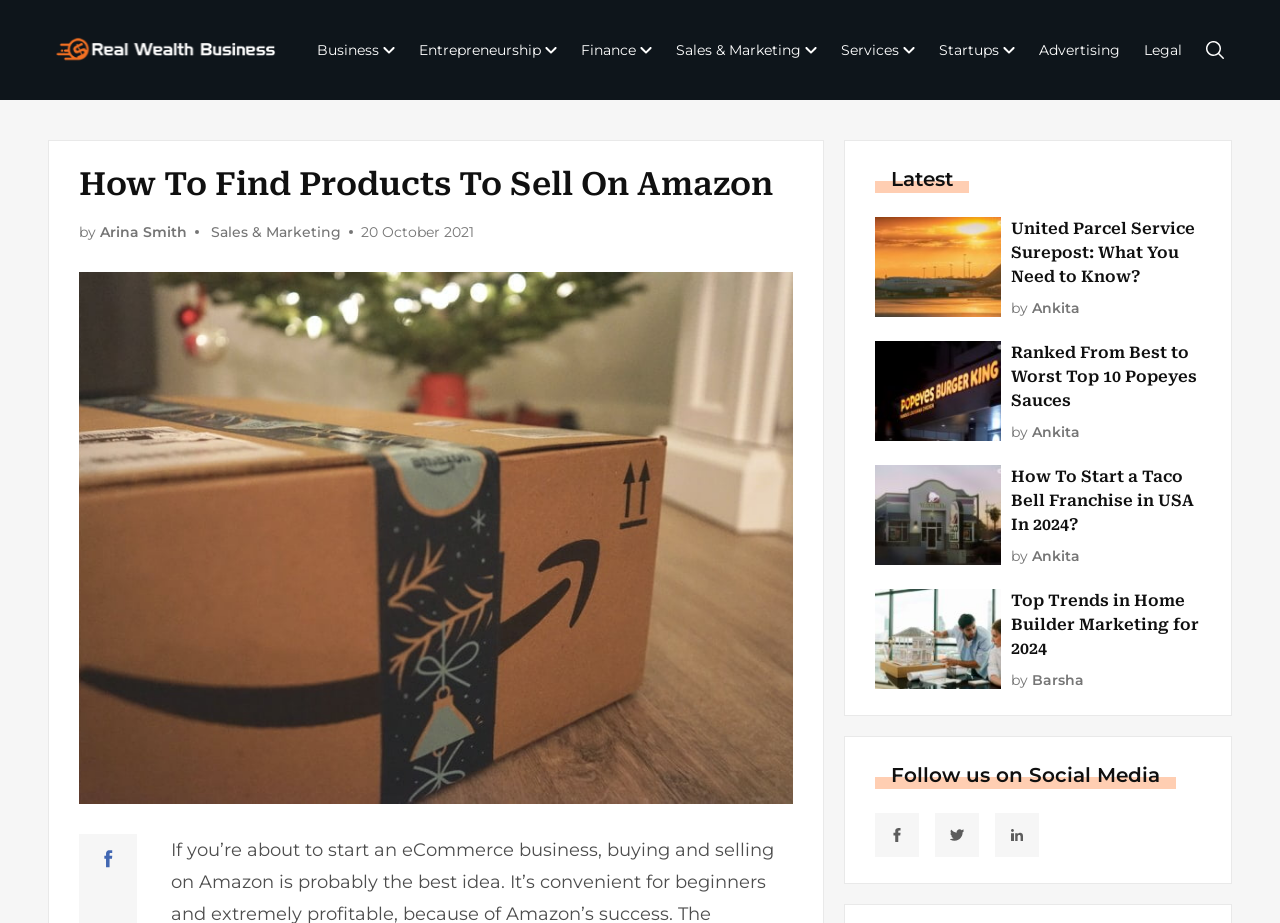Explain the webpage's design and content in an elaborate manner.

This webpage is about finding products to sell on Amazon, with a focus on entrepreneurship, finance, and sales and marketing. At the top, there is a logo and a navigation menu with links to various categories such as Business, Entrepreneurship, Finance, Sales & Marketing, Services, and Startups. Below the navigation menu, there is a heading that reads "How To Find Products To Sell On Amazon" followed by the author's name, Arina Smith, and the date of publication.

On the left side of the page, there is a large image related to products, which takes up most of the vertical space. On the right side, there are several links to recent articles, each with a heading, an image, and the author's name. The articles are about various topics such as United Parcel Service Surepost, Popeyes Sauces, Taco Bell Franchise, and Home Builder Marketing.

At the bottom of the page, there is a section that says "Follow us on Social Media" with links to social media platforms. There is also a search button at the top right corner of the page. Overall, the webpage is well-organized and easy to navigate, with a clear focus on providing information and resources for entrepreneurs and small business owners.